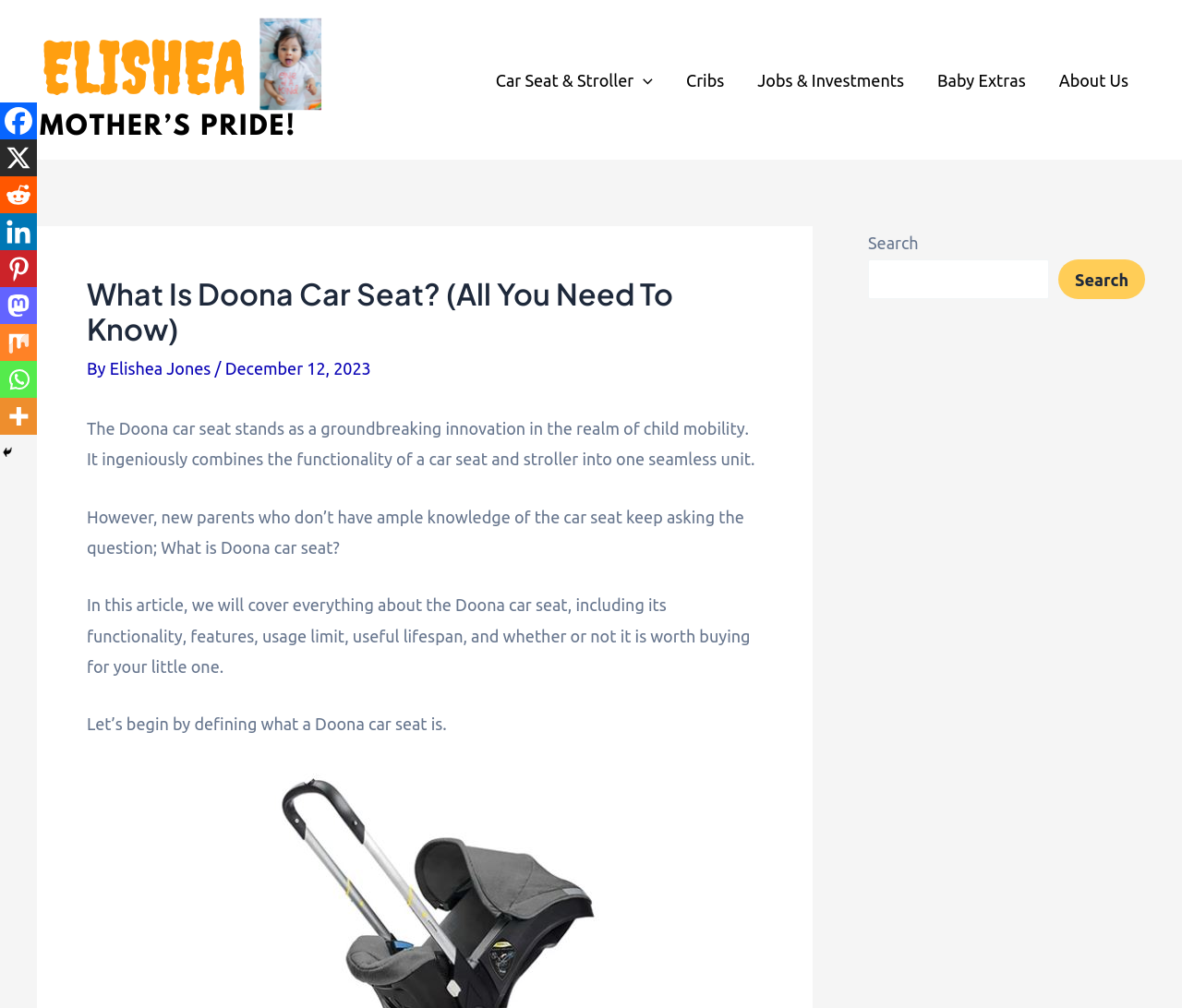Locate the bounding box coordinates of the area where you should click to accomplish the instruction: "Read the article by Elishea Jones".

[0.093, 0.356, 0.182, 0.374]